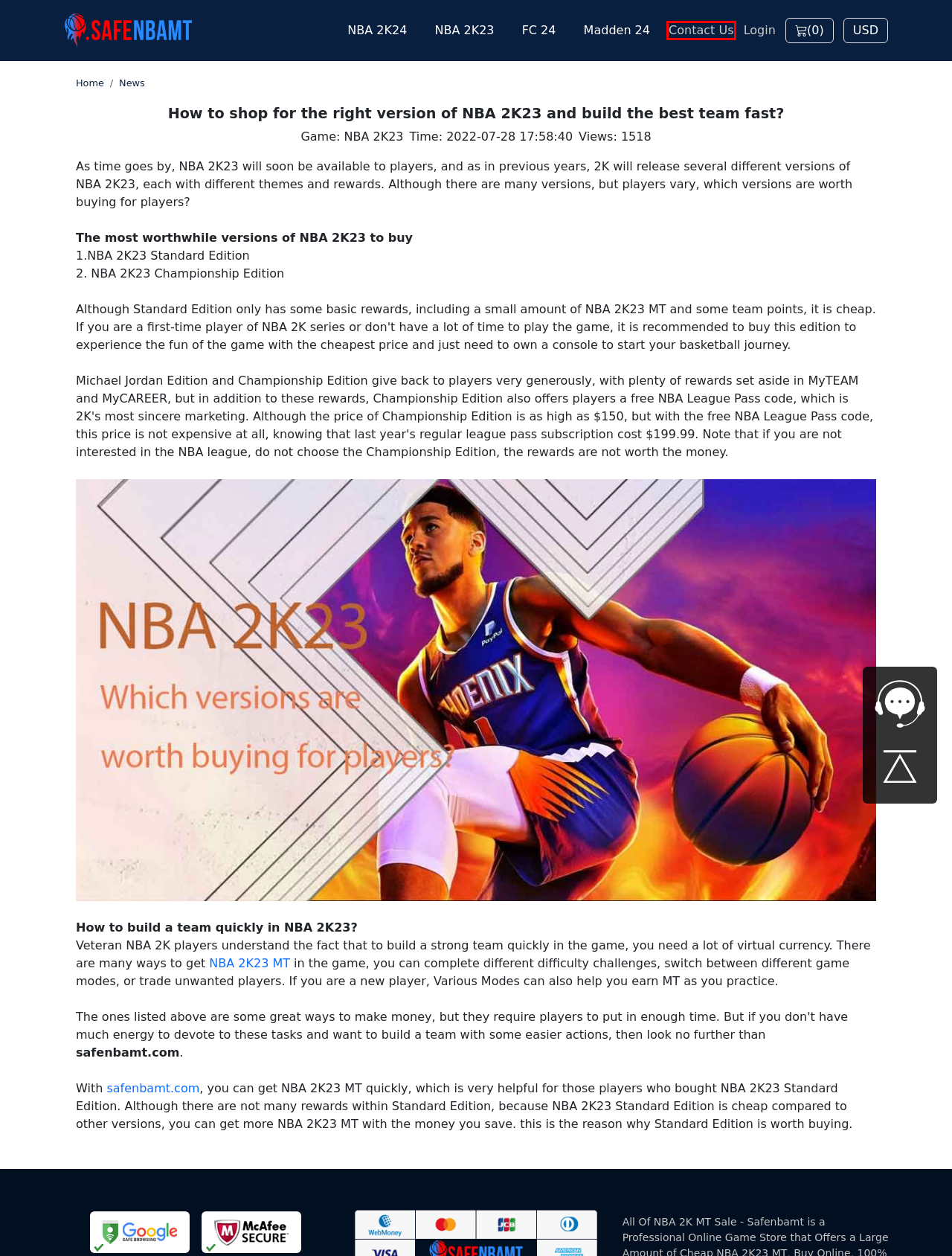Observe the screenshot of a webpage with a red bounding box around an element. Identify the webpage description that best fits the new page after the element inside the bounding box is clicked. The candidates are:
A. Buy NBA 2K23 MT - safenbamt.com
B. Top Site to Buy NBA 2K24 MT for Cheap Price - Safenbamt.com
C. safenbamt.com - Buy NBA 2K24 MT, 2K24 MT for Sale, Fast & Secure Delivery
D. About Us - safenbamt.com.
E. Privacy Policy - safenbamt.com.
F. Buy NBA 2K24 VC - Safenbamt.com
G. Contact safenbamt.com
H. Login

G